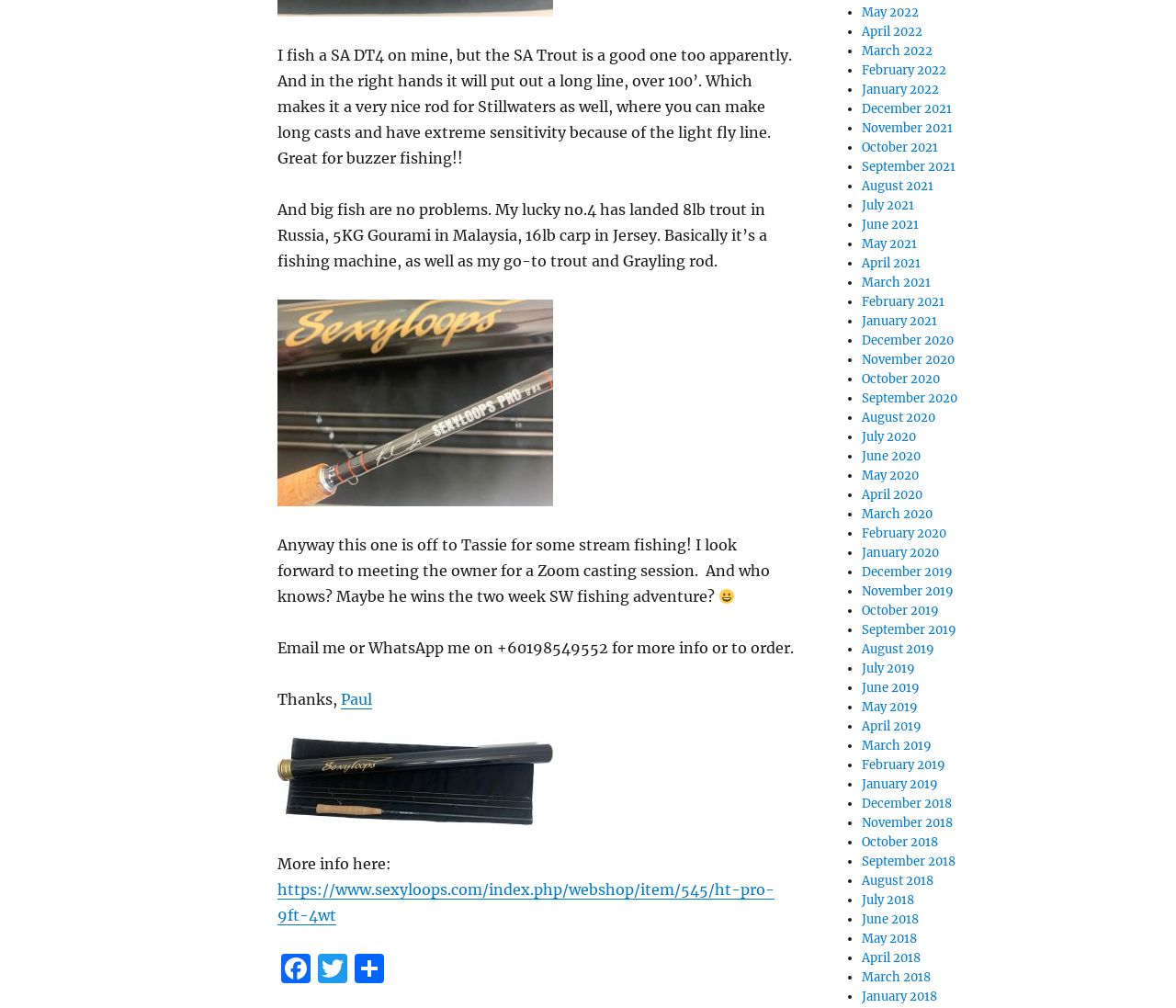Please mark the clickable region by giving the bounding box coordinates needed to complete this instruction: "Email the owner for more information".

[0.236, 0.634, 0.675, 0.652]